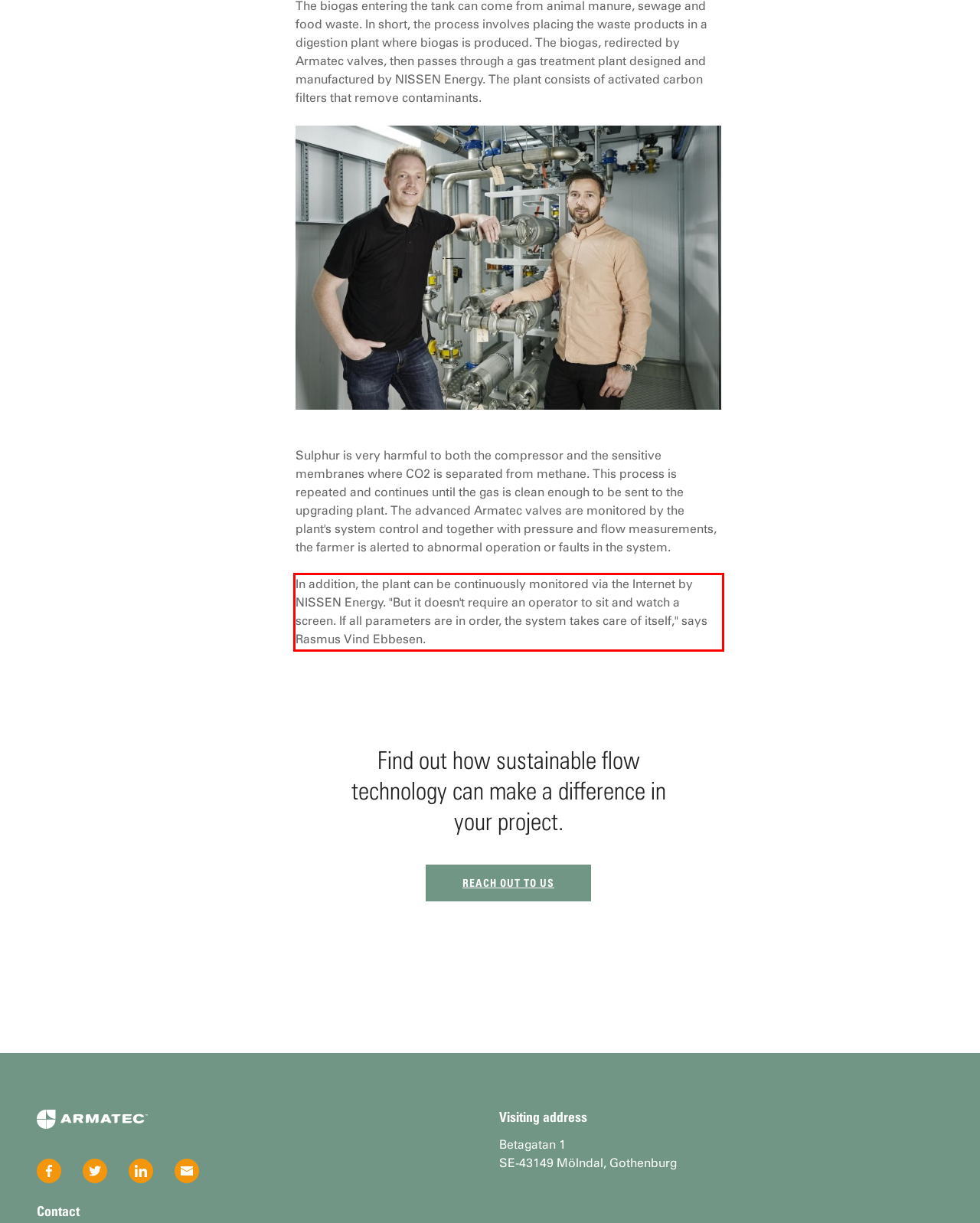Analyze the screenshot of the webpage that features a red bounding box and recognize the text content enclosed within this red bounding box.

In addition, the plant can be continuously monitored via the Internet by NISSEN Energy. "But it doesn't require an operator to sit and watch a screen. If all parameters are in order, the system takes care of itself," says Rasmus Vind Ebbesen.